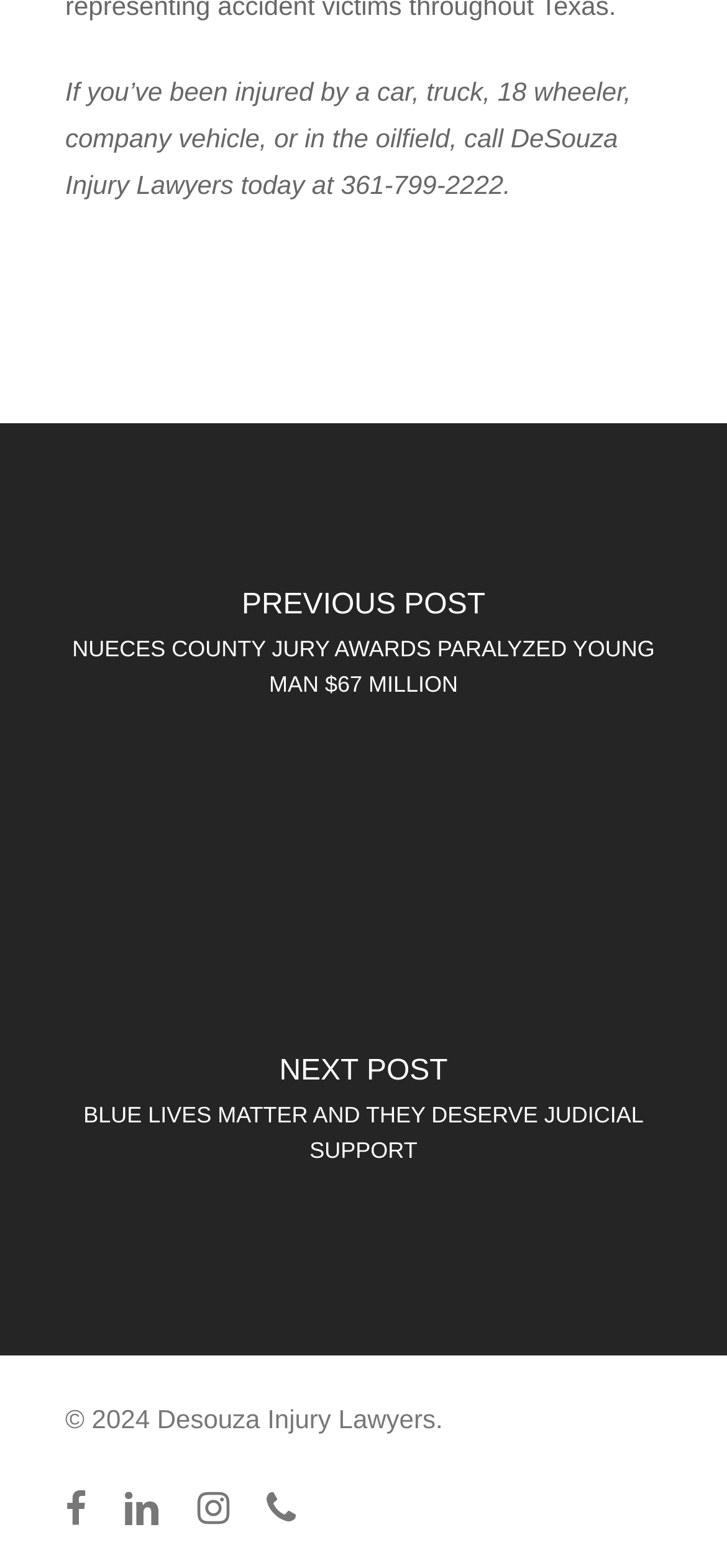What type of lawyers are mentioned on the webpage?
Please answer the question with as much detail and depth as you can.

The type of lawyers can be inferred from the static text at the top of the webpage, which mentions 'DeSouza Injury Lawyers', and also from the context of the webpage, which talks about injuries and accidents.